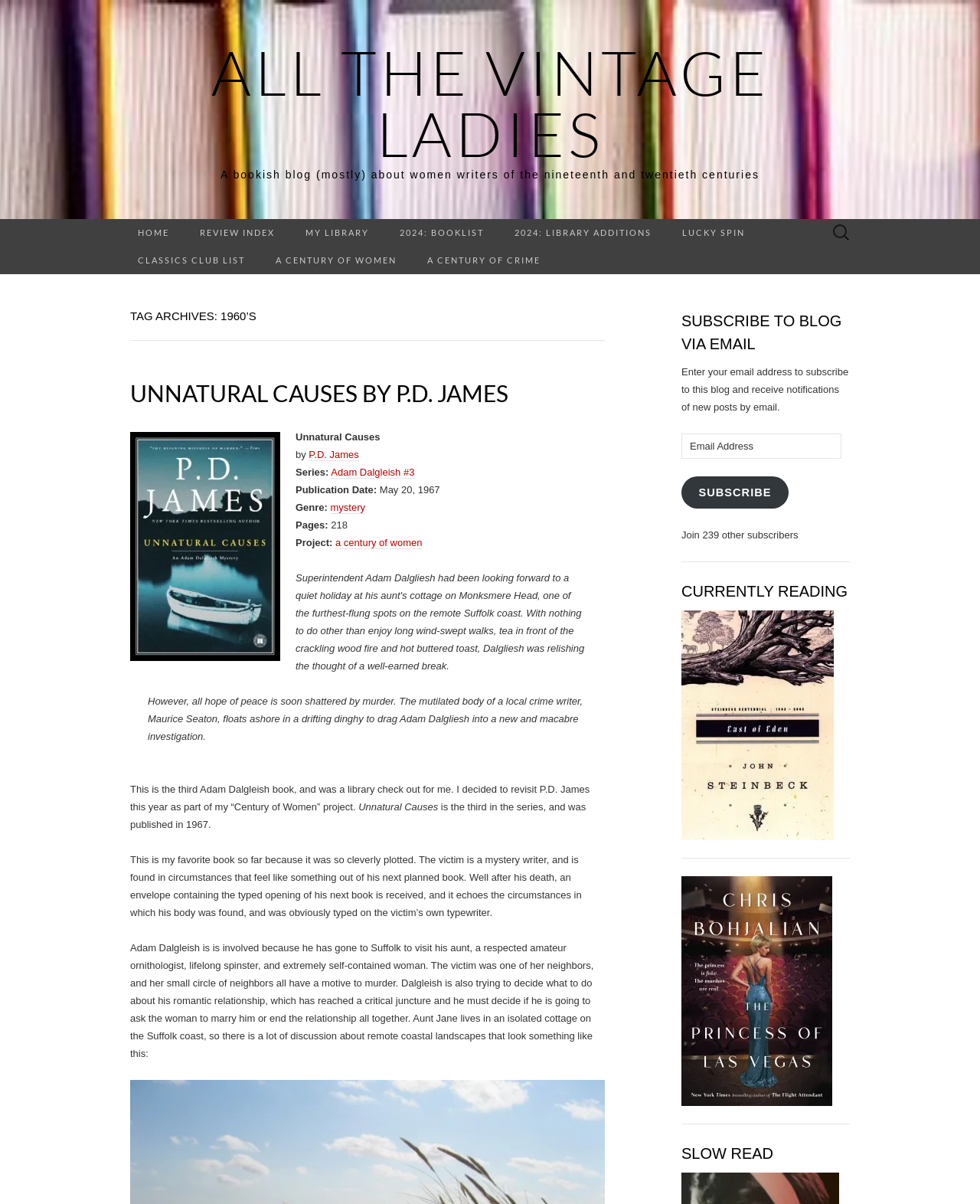Given the content of the image, can you provide a detailed answer to the question?
What is the title of the blog?

The title of the blog can be found at the top of the webpage, which is 'All the Vintage Ladies'. This is a bookish blog about women writers of the nineteenth and twentieth centuries.